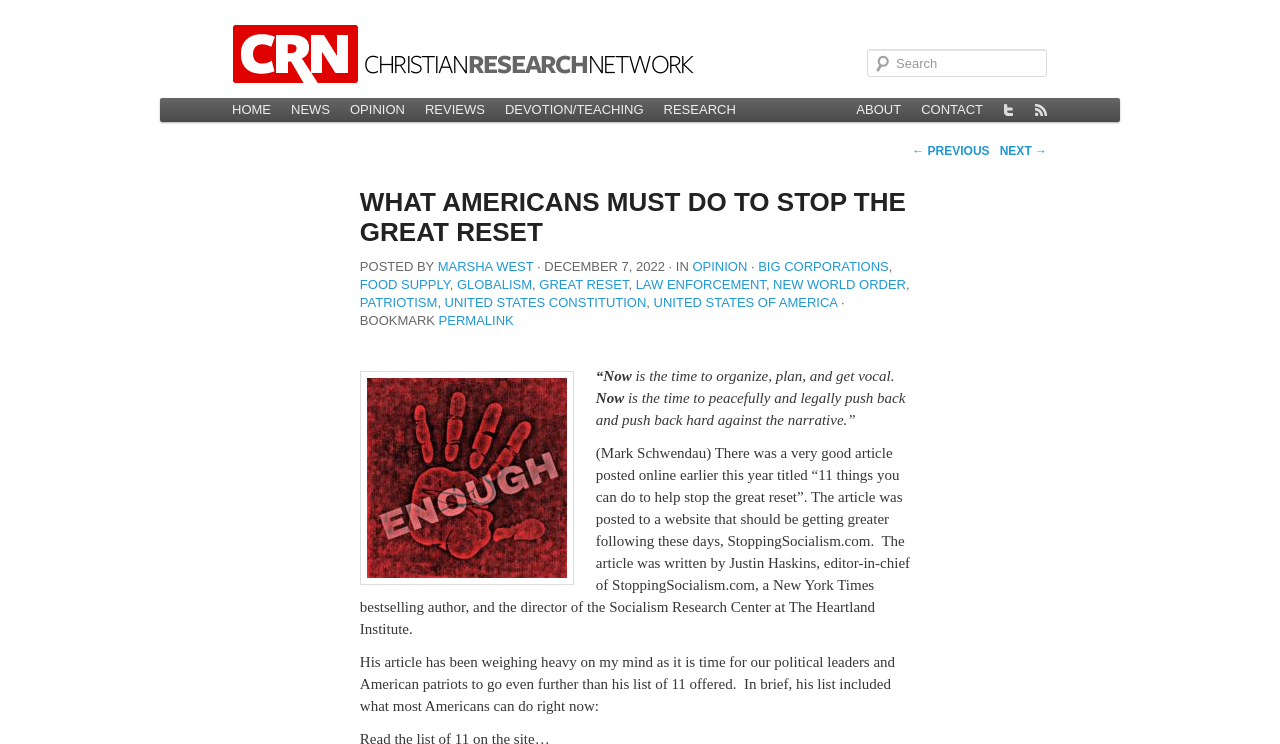Locate the bounding box coordinates of the element to click to perform the following action: 'Follow the Twitter account'. The coordinates should be given as four float values between 0 and 1, in the form of [left, top, right, bottom].

[0.776, 0.132, 0.801, 0.164]